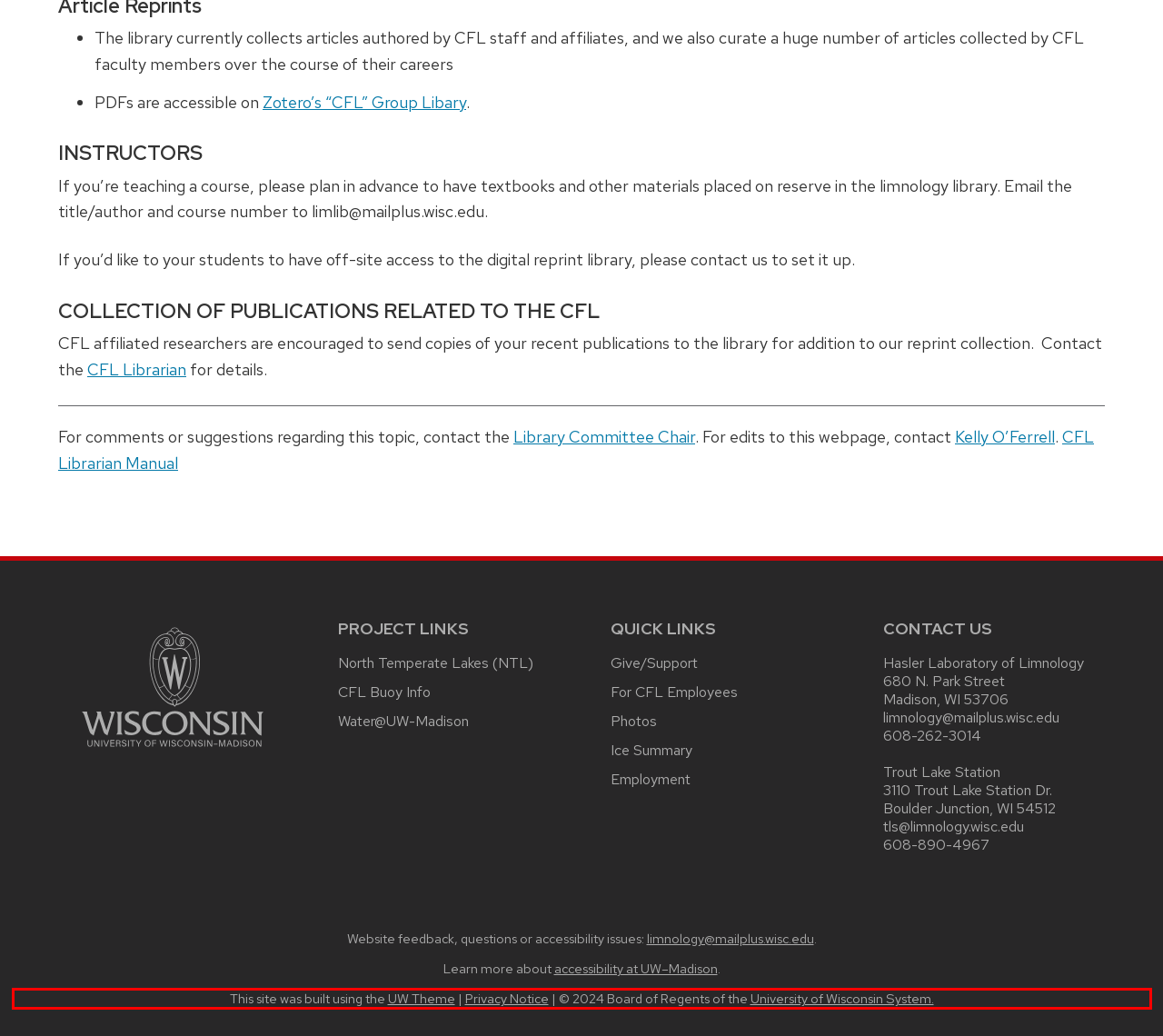You are provided with a screenshot of a webpage containing a red bounding box. Please extract the text enclosed by this red bounding box.

This site was built using the UW Theme | Privacy Notice | © 2024 Board of Regents of the University of Wisconsin System.